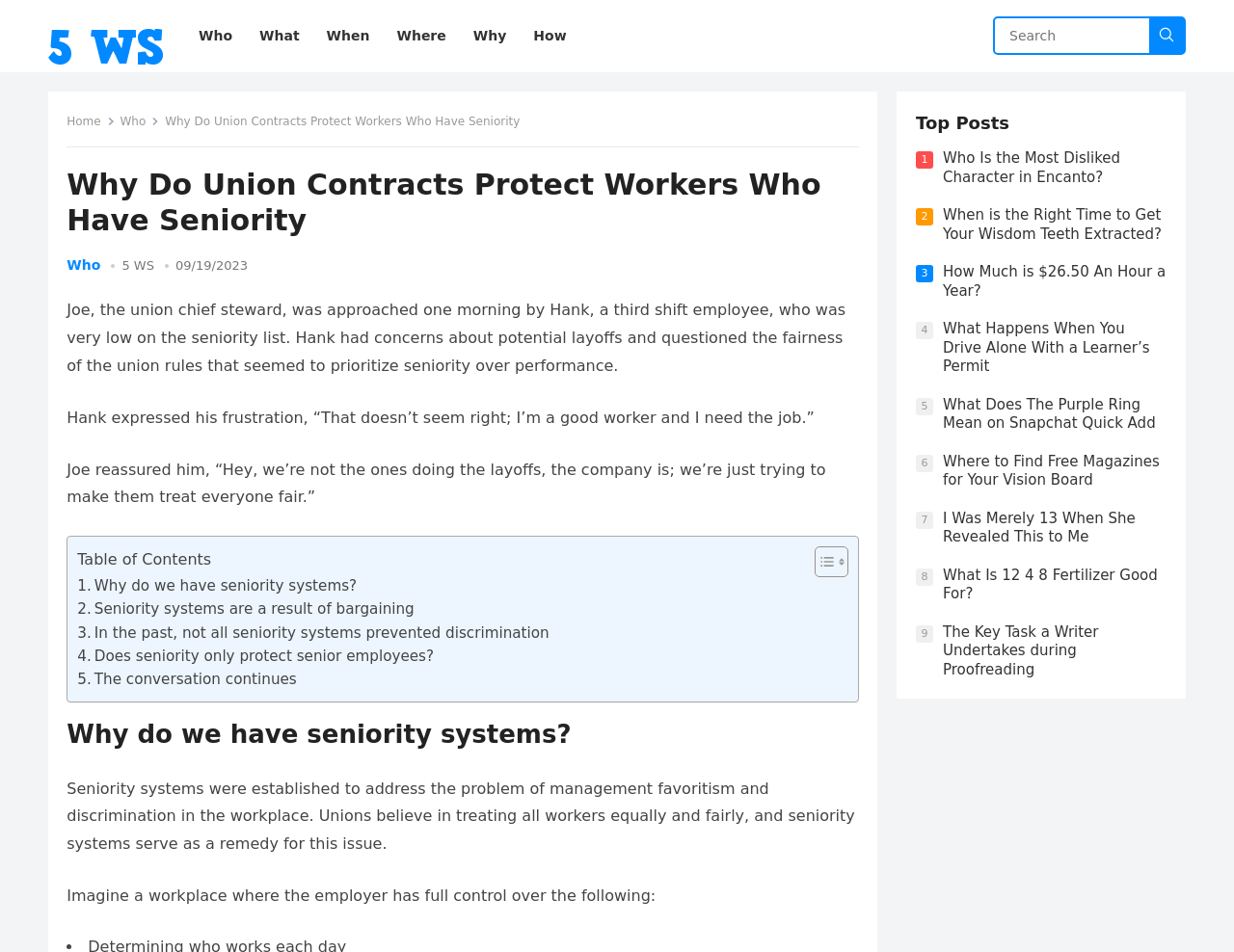How many images are in the 'Table of Contents' section?
From the image, provide a succinct answer in one word or a short phrase.

2